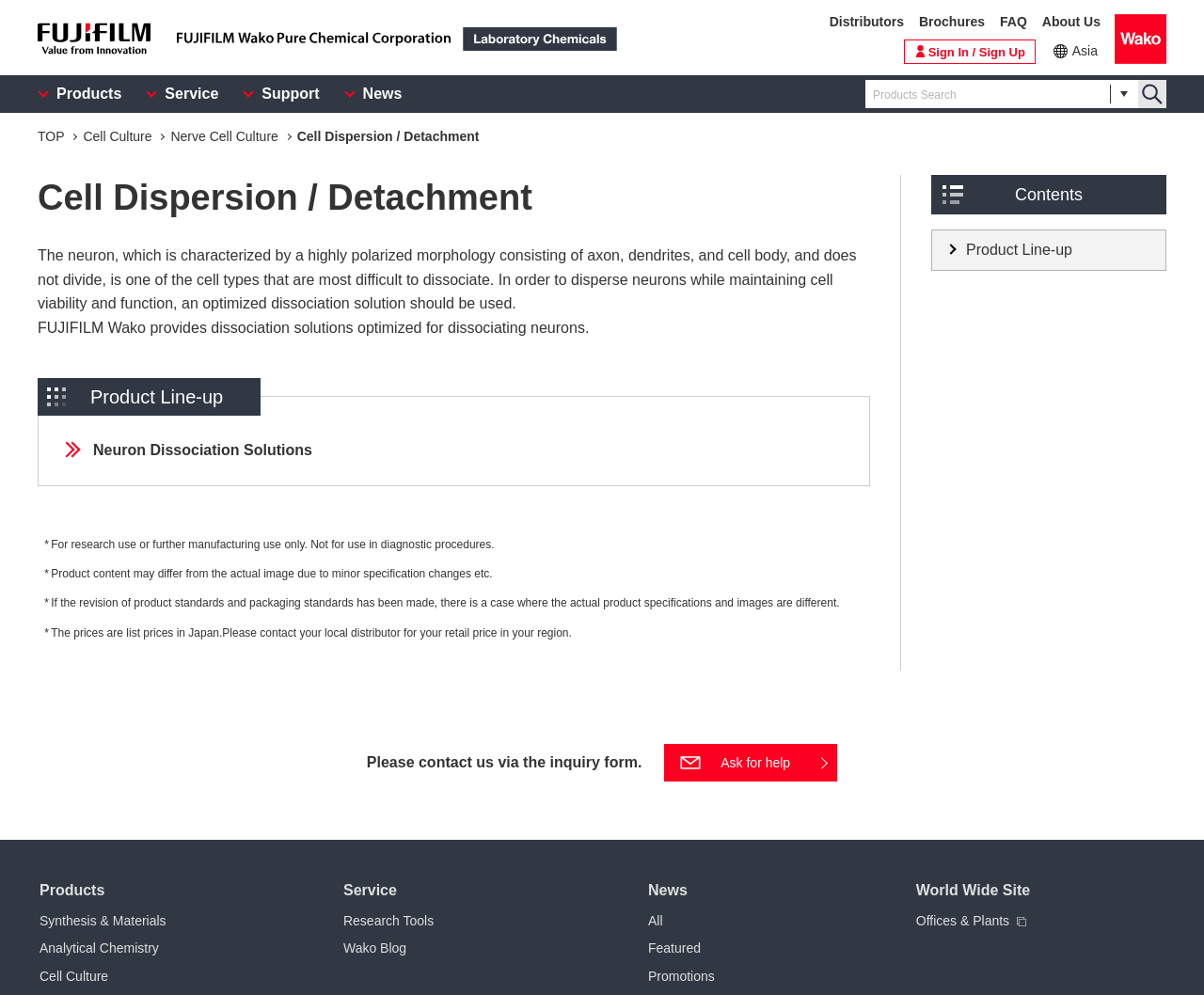What is the warning message displayed at the bottom of the webpage?
Look at the image and answer the question using a single word or phrase.

Product content may differ from the actual image